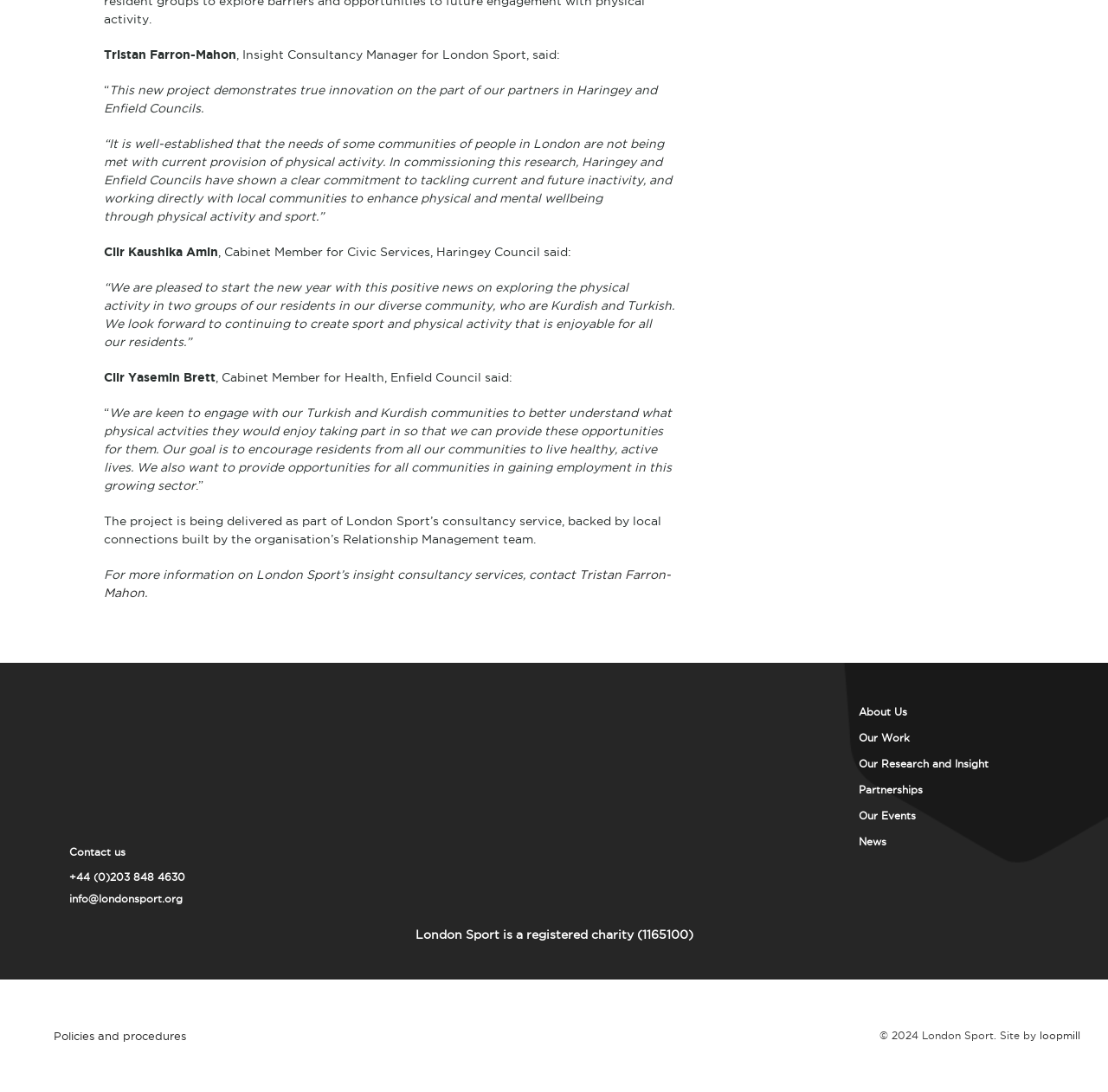Locate the bounding box coordinates of the segment that needs to be clicked to meet this instruction: "Click on the 'Drama' tag".

None